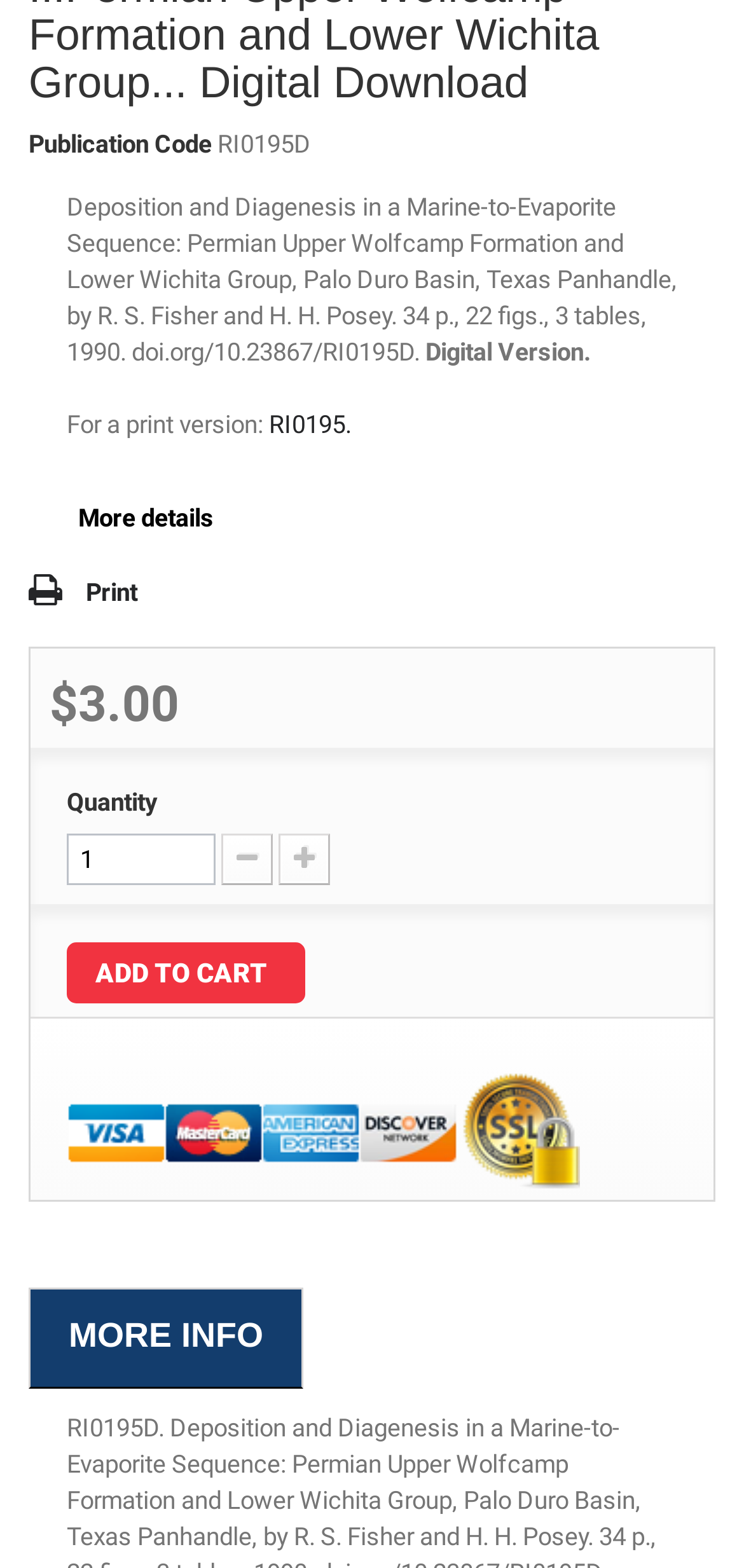Find the bounding box coordinates of the UI element according to this description: "Print".

[0.038, 0.364, 0.185, 0.391]